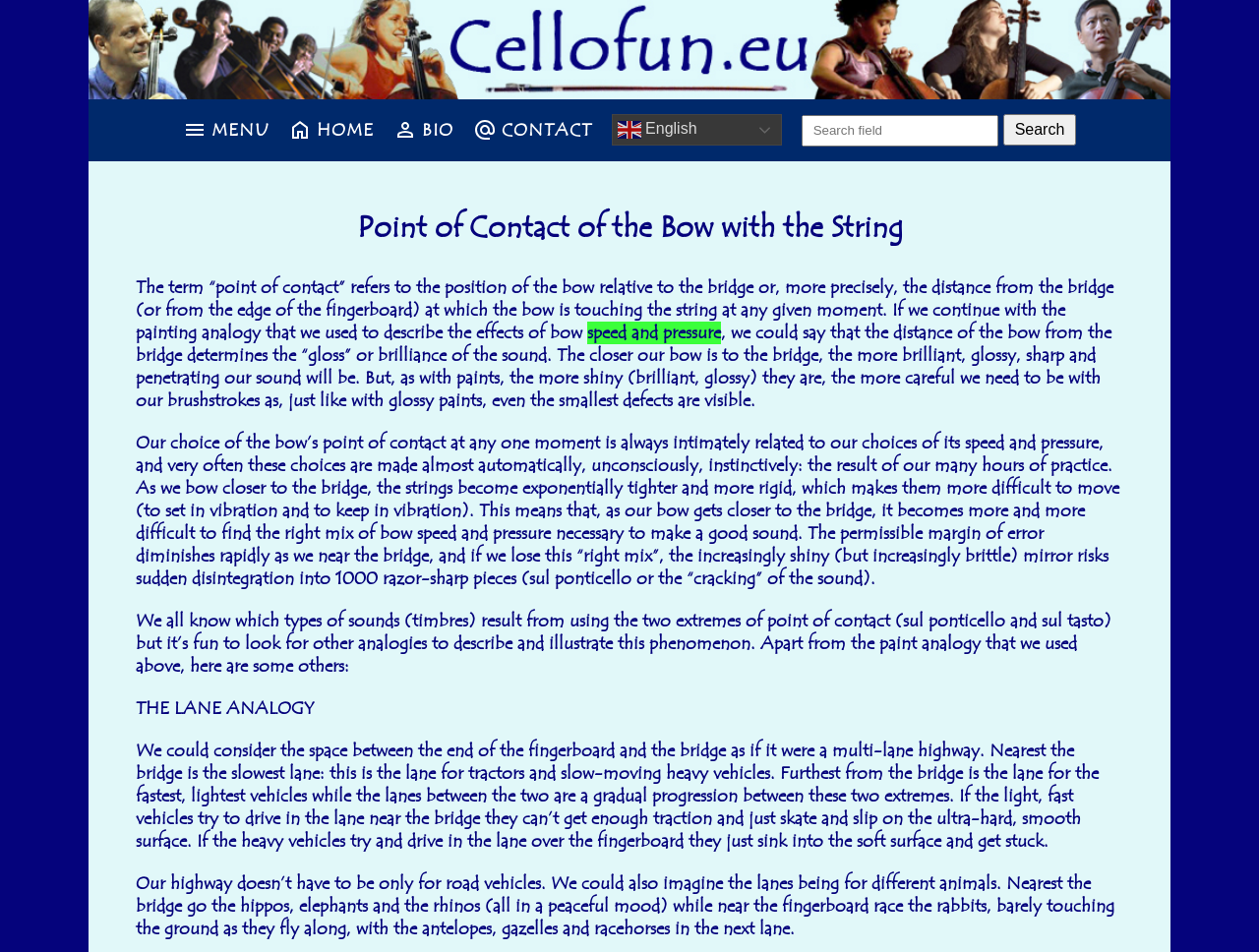Locate the UI element that matches the description name="s" placeholder="Search field" in the webpage screenshot. Return the bounding box coordinates in the format (top-left x, top-left y, bottom-right x, bottom-right y), with values ranging from 0 to 1.

[0.636, 0.12, 0.793, 0.153]